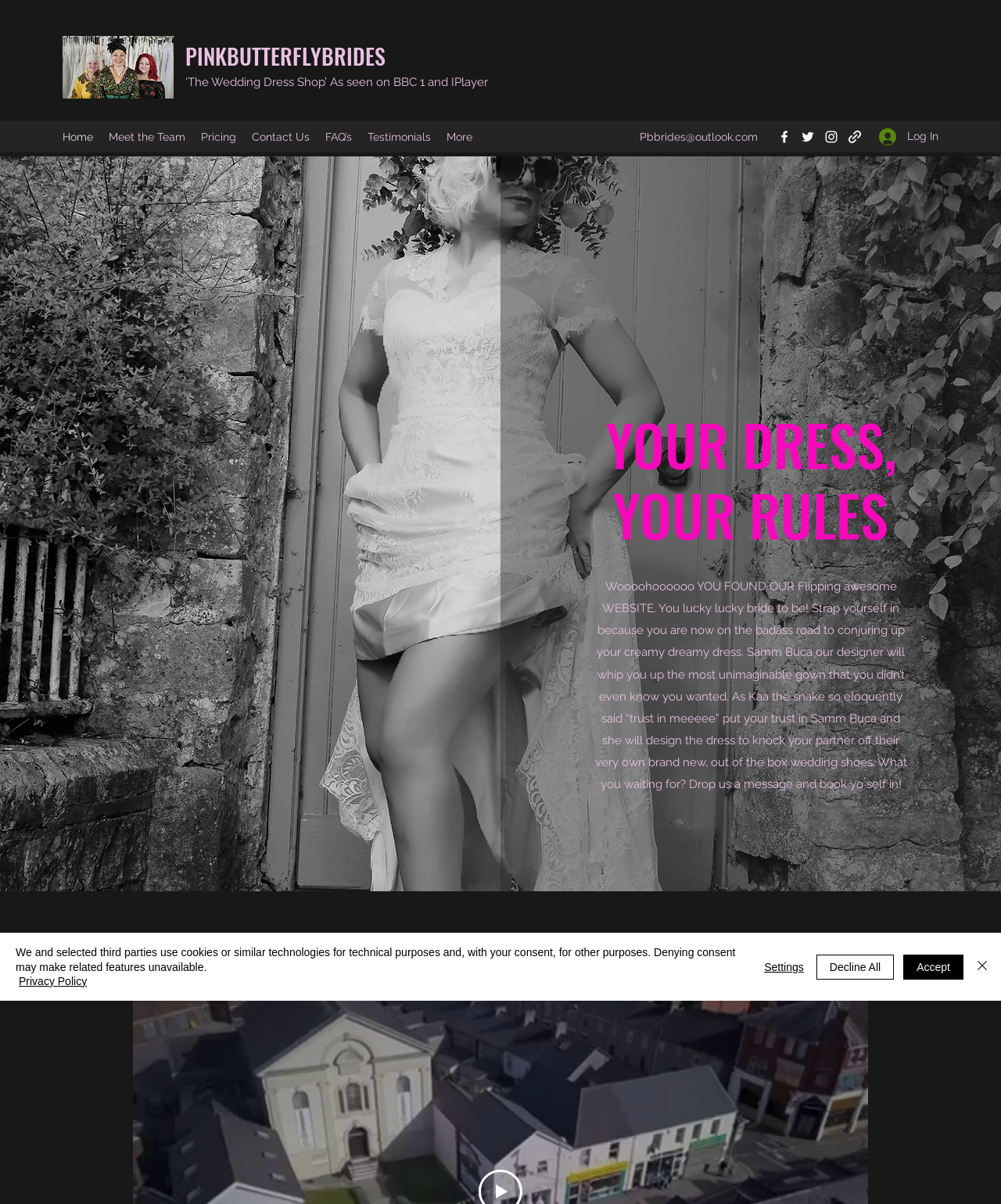Provide the bounding box coordinates of the UI element this sentence describes: "PINKBUTTERFLYBRIDES".

[0.185, 0.033, 0.385, 0.06]